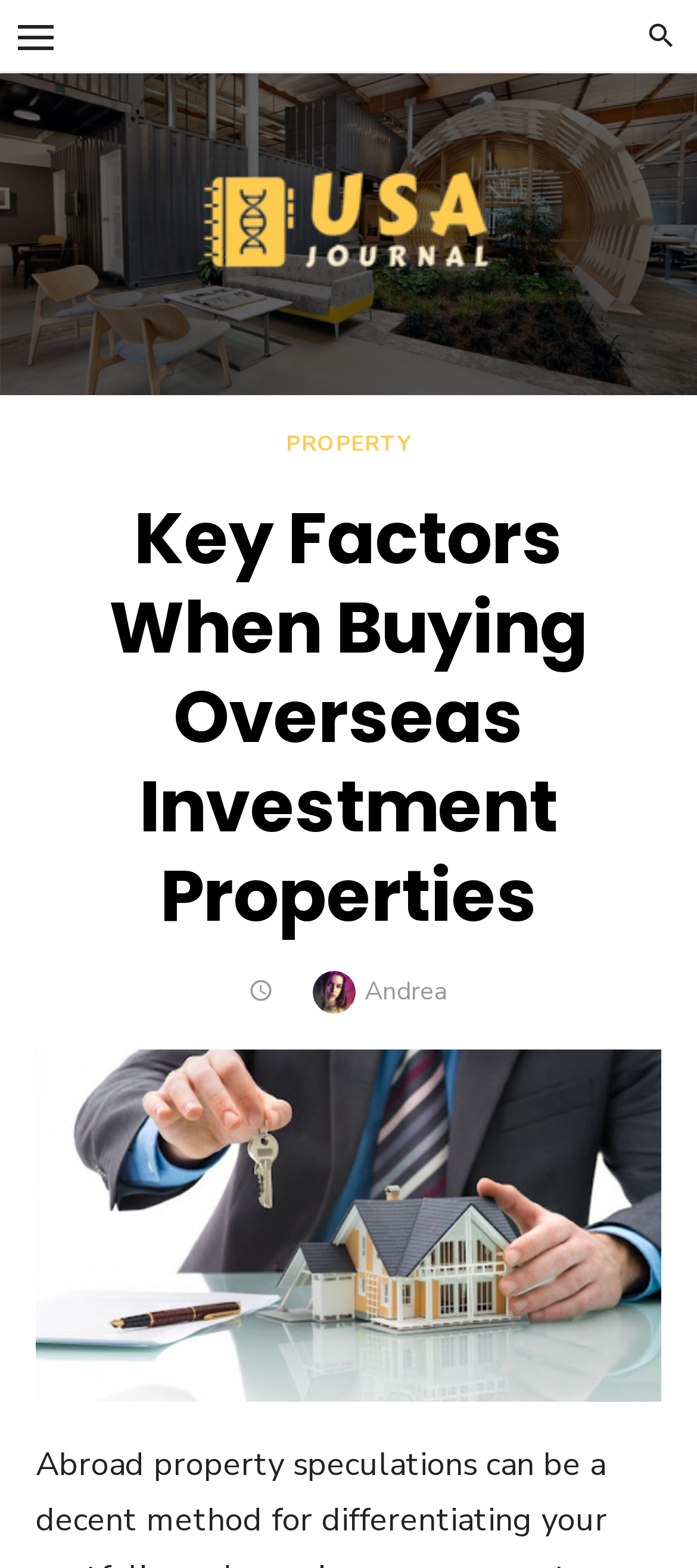Provide the text content of the webpage's main heading.

Key Factors When Buying Overseas Investment Properties